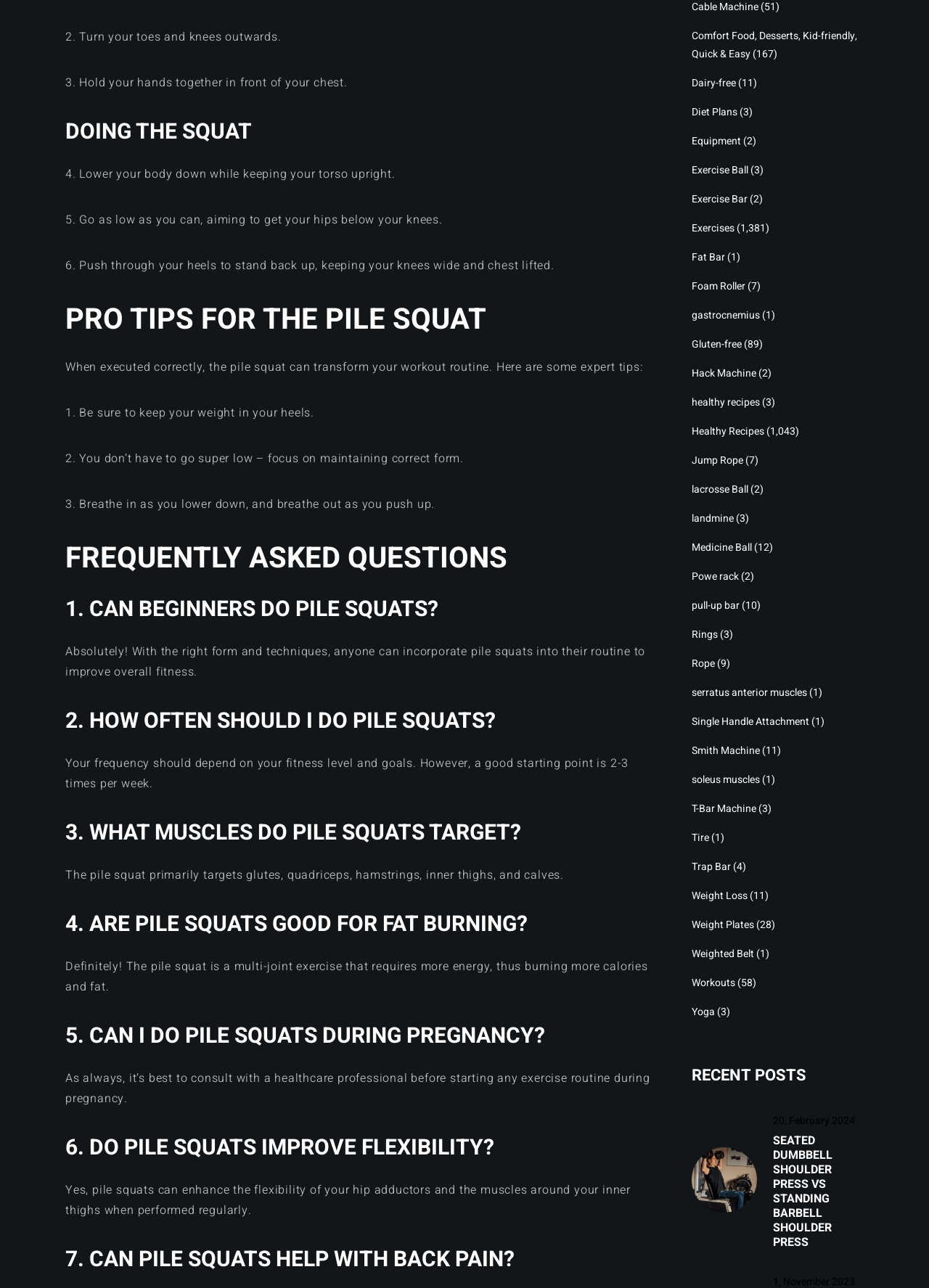Show me the bounding box coordinates of the clickable region to achieve the task as per the instruction: "Read 'PRO TIPS FOR THE PILE SQUAT'".

[0.07, 0.234, 0.705, 0.263]